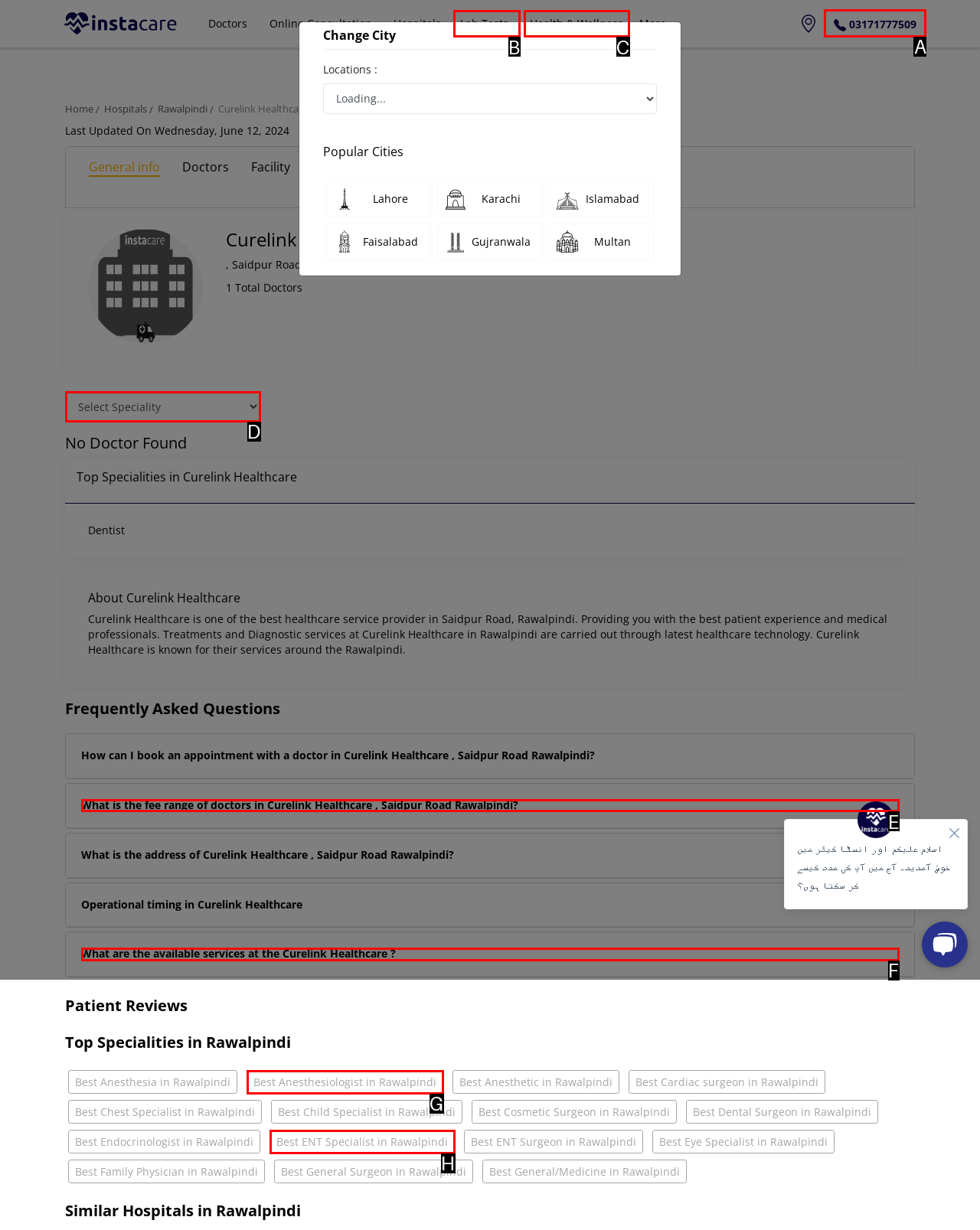Identify the correct HTML element to click to accomplish this task: View hospital contact number
Respond with the letter corresponding to the correct choice.

A